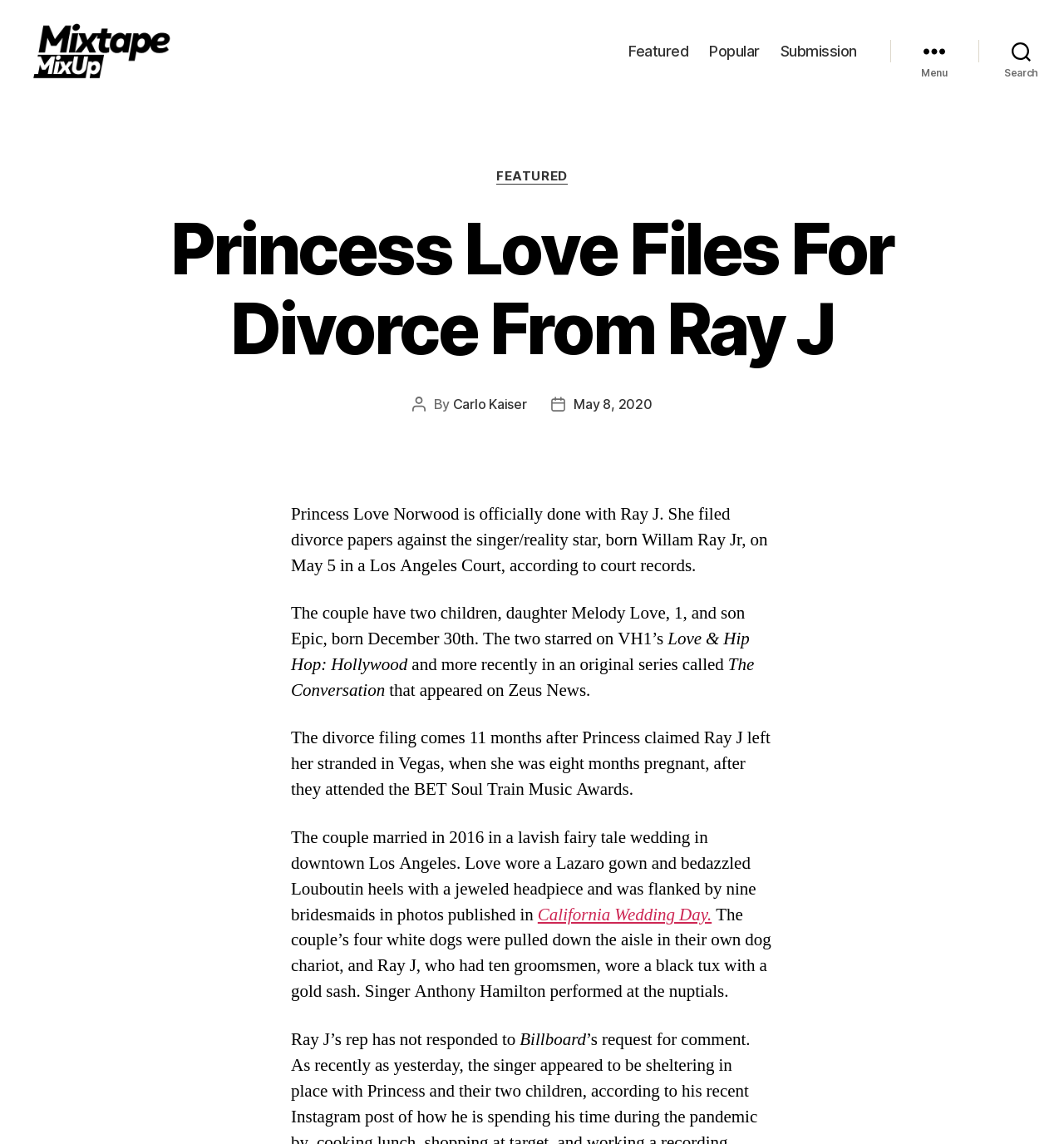From the given element description: "Menu", find the bounding box for the UI element. Provide the coordinates as four float numbers between 0 and 1, in the order [left, top, right, bottom].

[0.837, 0.037, 0.92, 0.069]